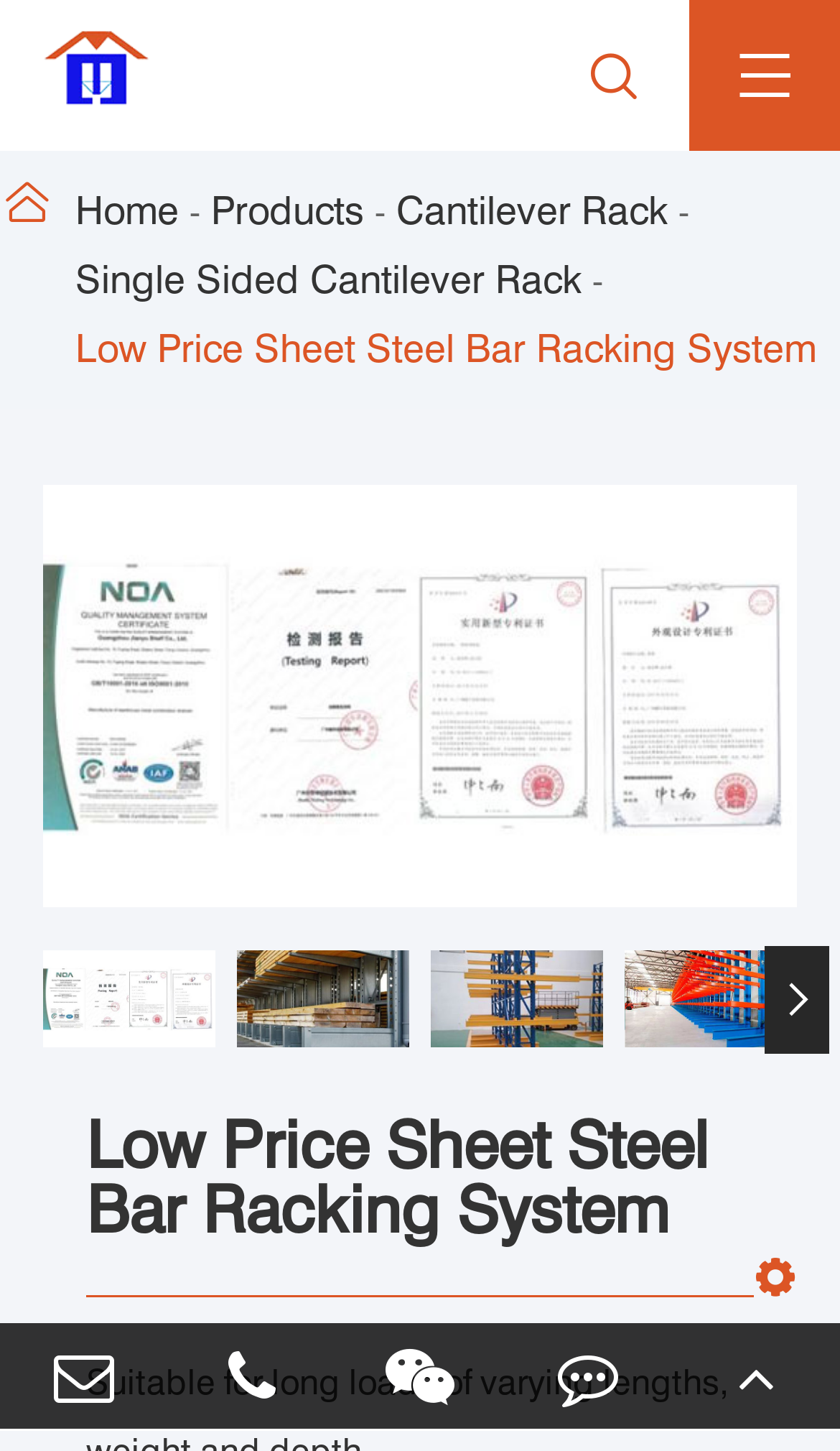How many social media links are at the bottom of the page?
Based on the image, give a one-word or short phrase answer.

3